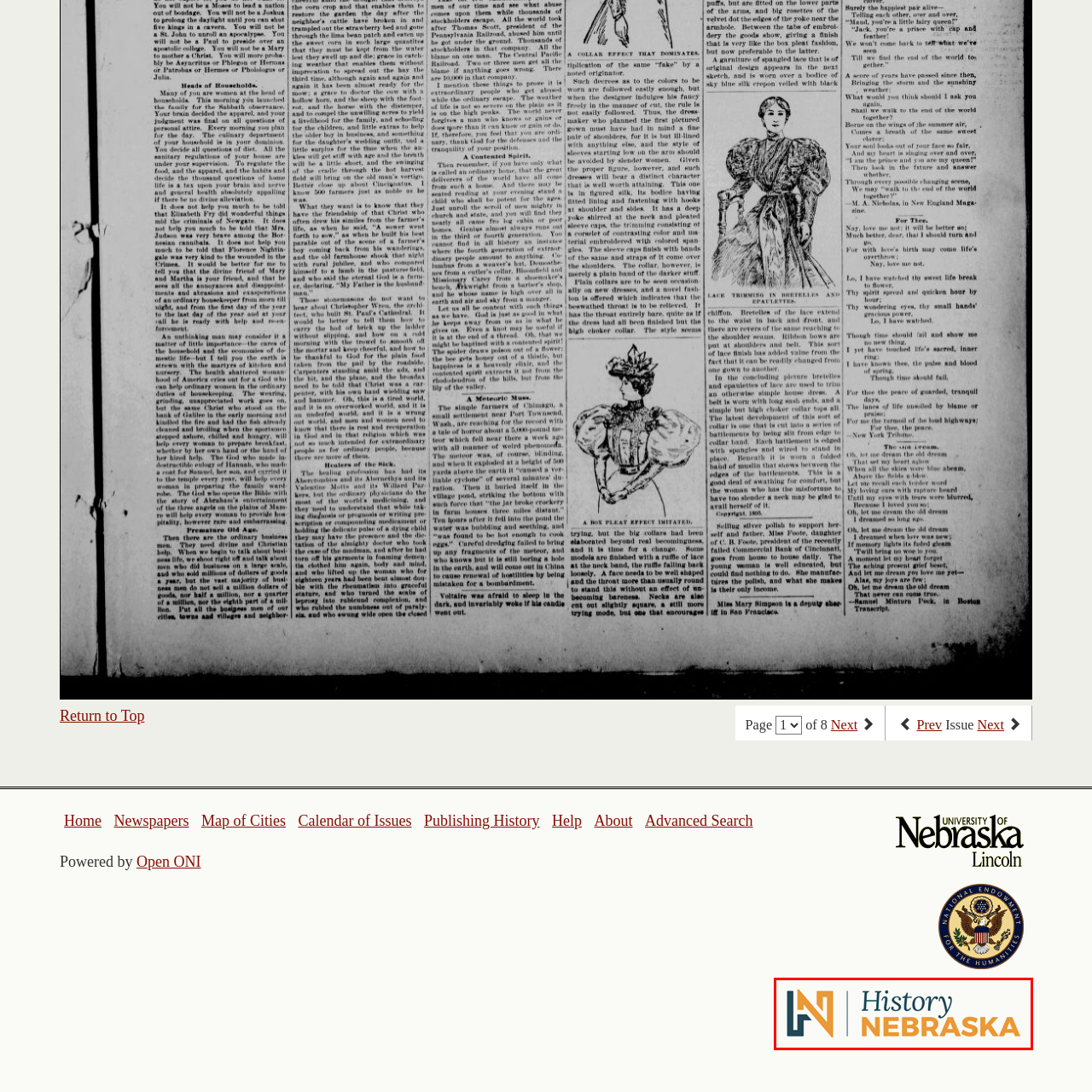What font style is used in the logo?
Inspect the highlighted part of the image and provide a single word or phrase as your answer.

modern